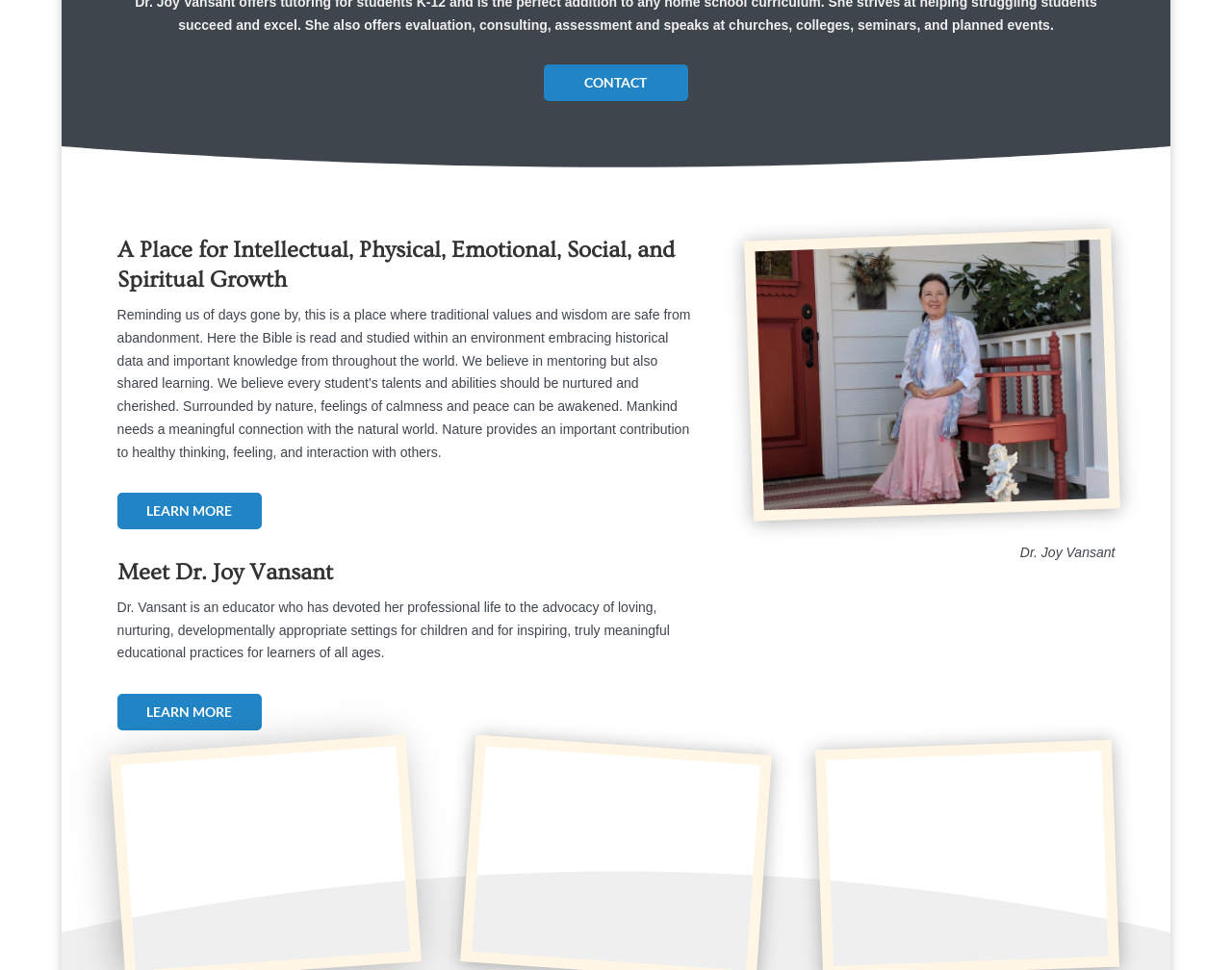Given the element description "Contact" in the screenshot, predict the bounding box coordinates of that UI element.

[0.441, 0.067, 0.559, 0.105]